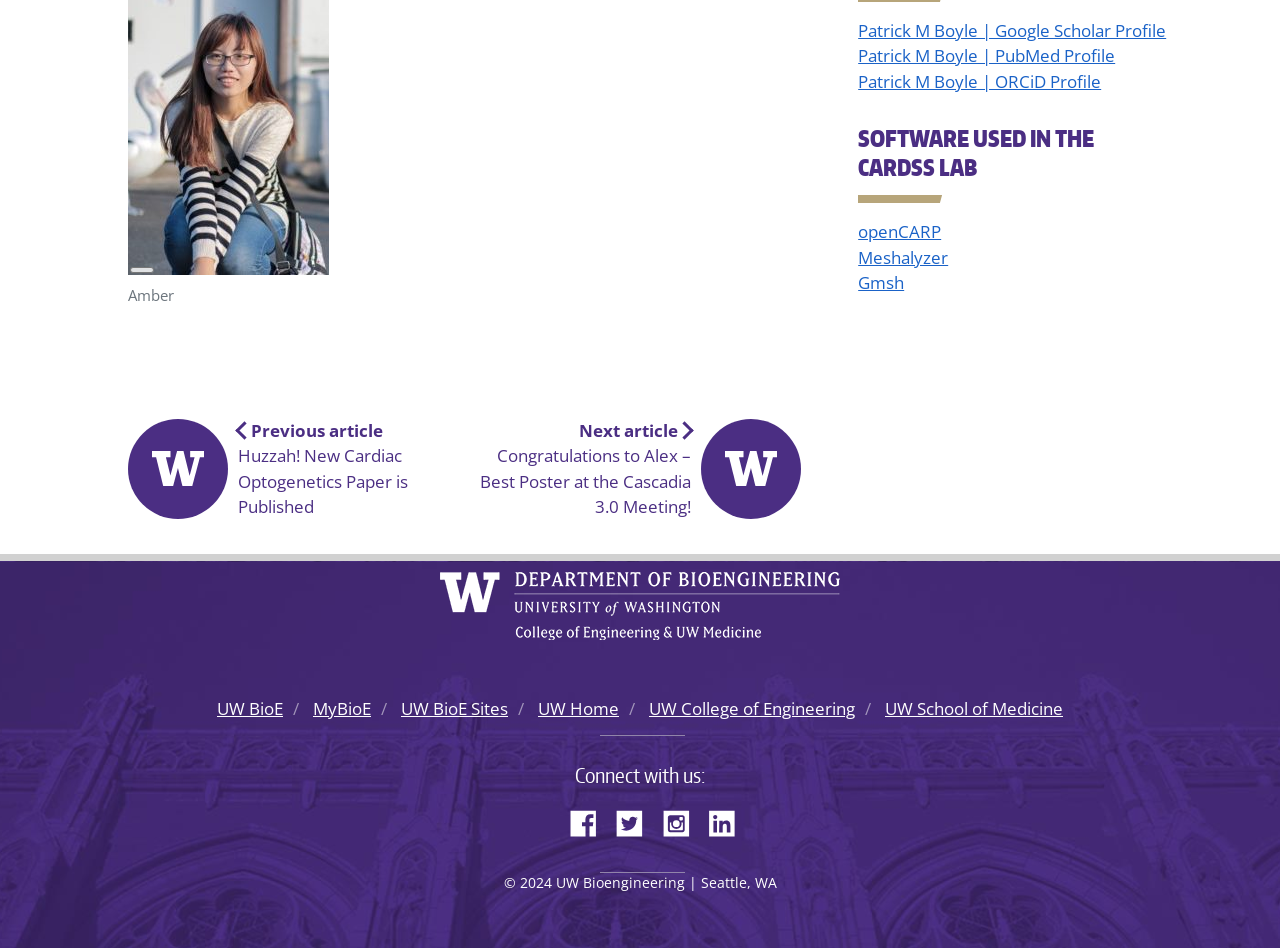Give a concise answer using one word or a phrase to the following question:
What is the name of the lab?

CARDSS LAB